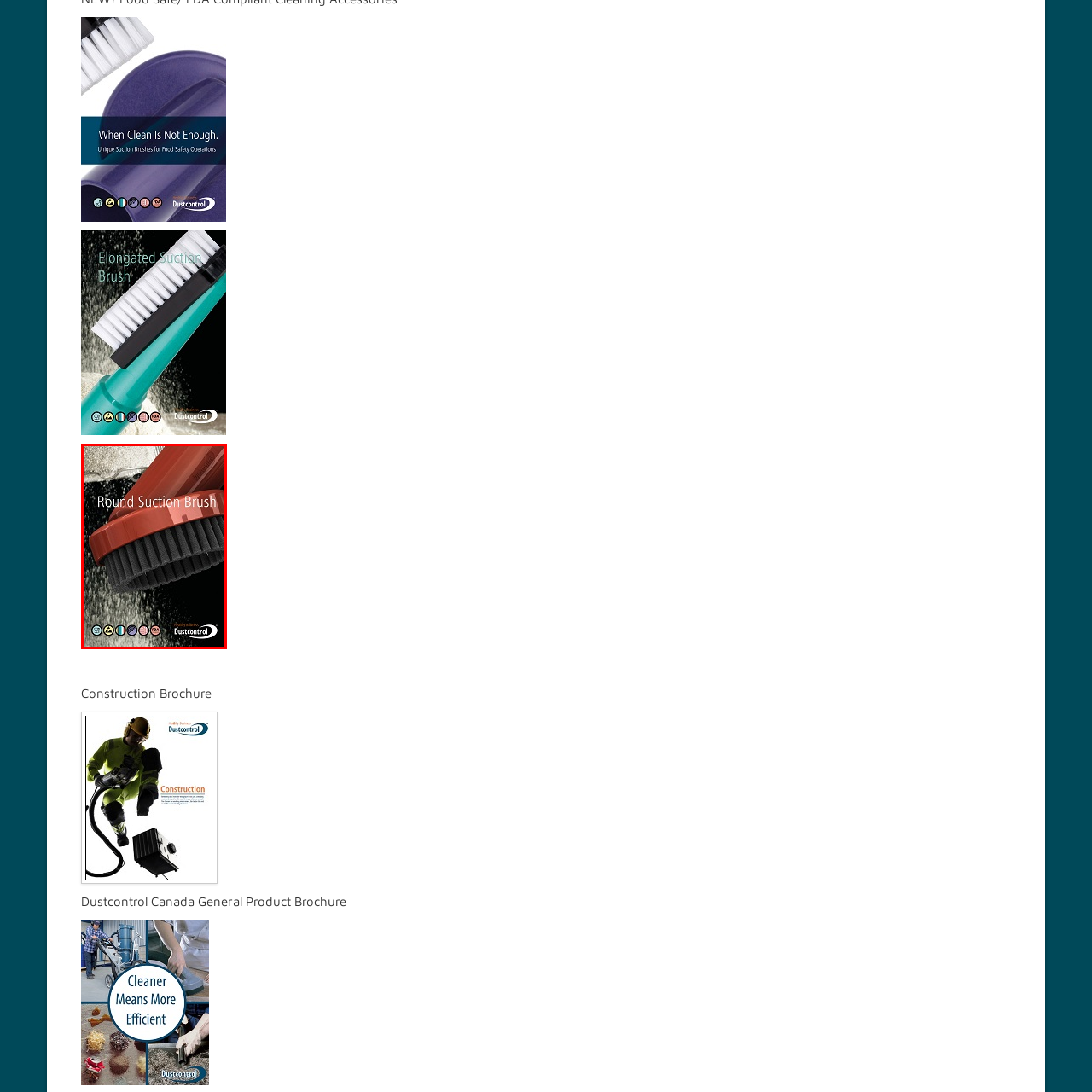Is the brush suitable for food-safe applications?
Please observe the details within the red bounding box in the image and respond to the question with a detailed explanation based on what you see.

The presence of safety and quality icons at the bottom of the image reinforces the brush's compliance with food safety standards, highlighting its suitability for food-safe applications.